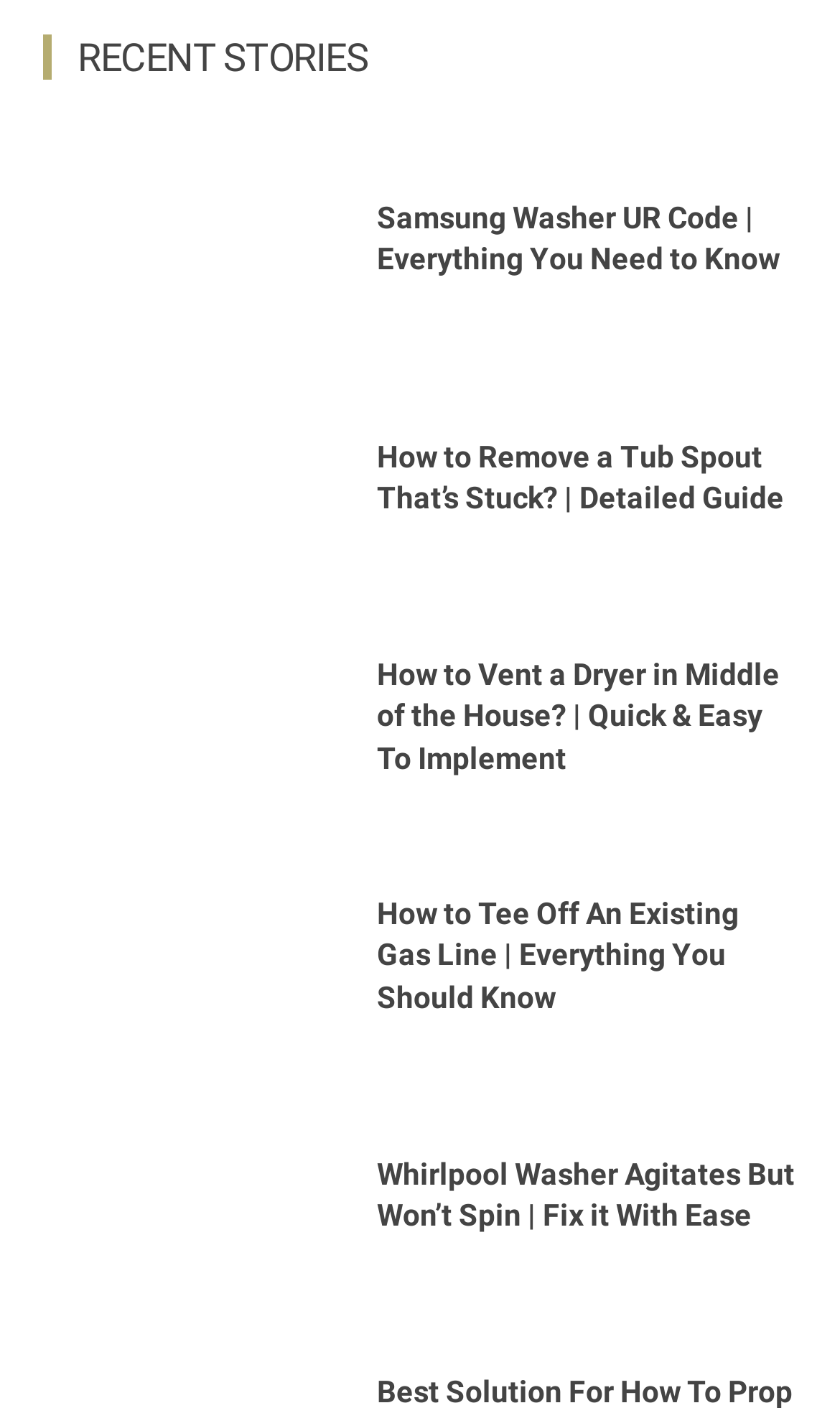Please determine the bounding box coordinates of the element to click in order to execute the following instruction: "Visit 'For driving instructor jobs in Kent visit the most reputed ones'". The coordinates should be four float numbers between 0 and 1, specified as [left, top, right, bottom].

None